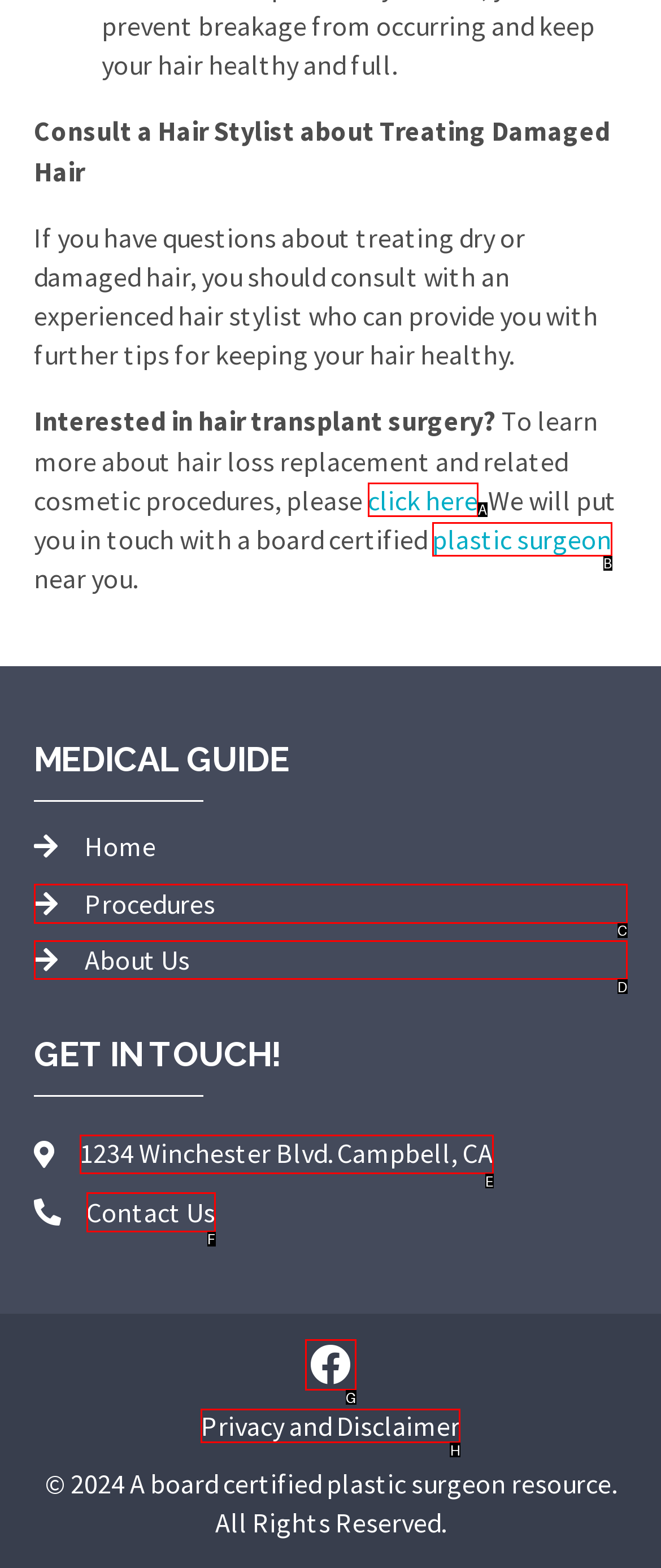Pick the option that best fits the description: Become a member. Reply with the letter of the matching option directly.

None